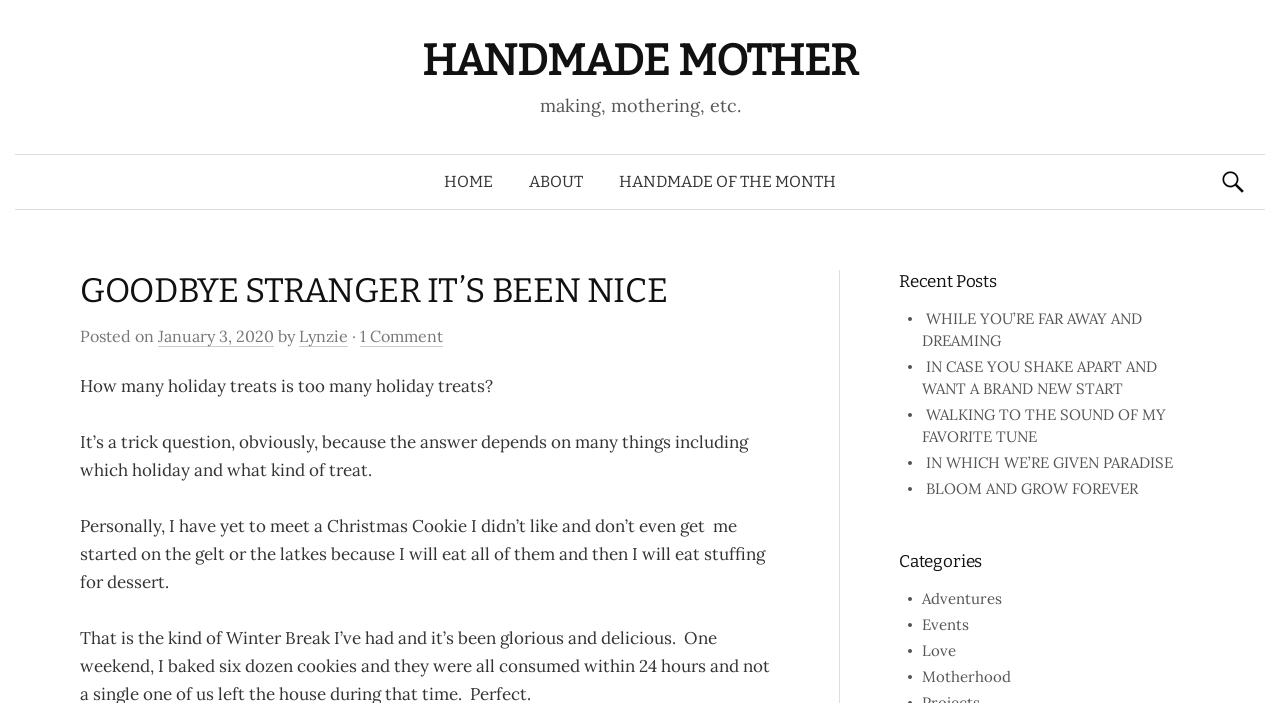Locate the bounding box of the UI element described in the following text: "IN WHICH WE’RE GIVEN PARADISE".

[0.723, 0.644, 0.916, 0.671]